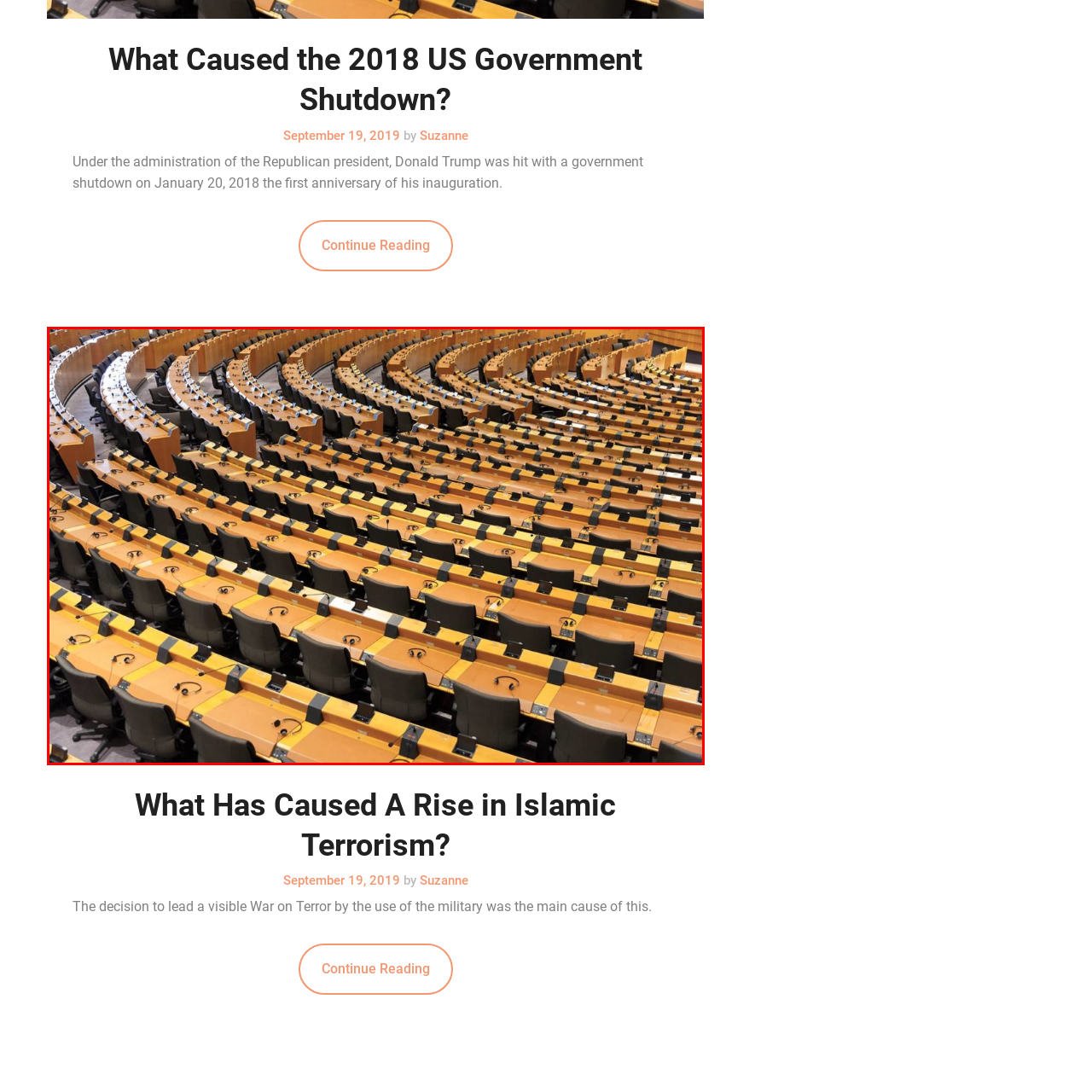What is the significance of this legislative chamber?
Look at the area highlighted by the red bounding box and answer the question in detail, drawing from the specifics shown in the image.

The scene symbolizes a space meant for decision-making and dialogue, underscoring the significance of governmental processes, such as those observed during events like the 2018 US government shutdown.